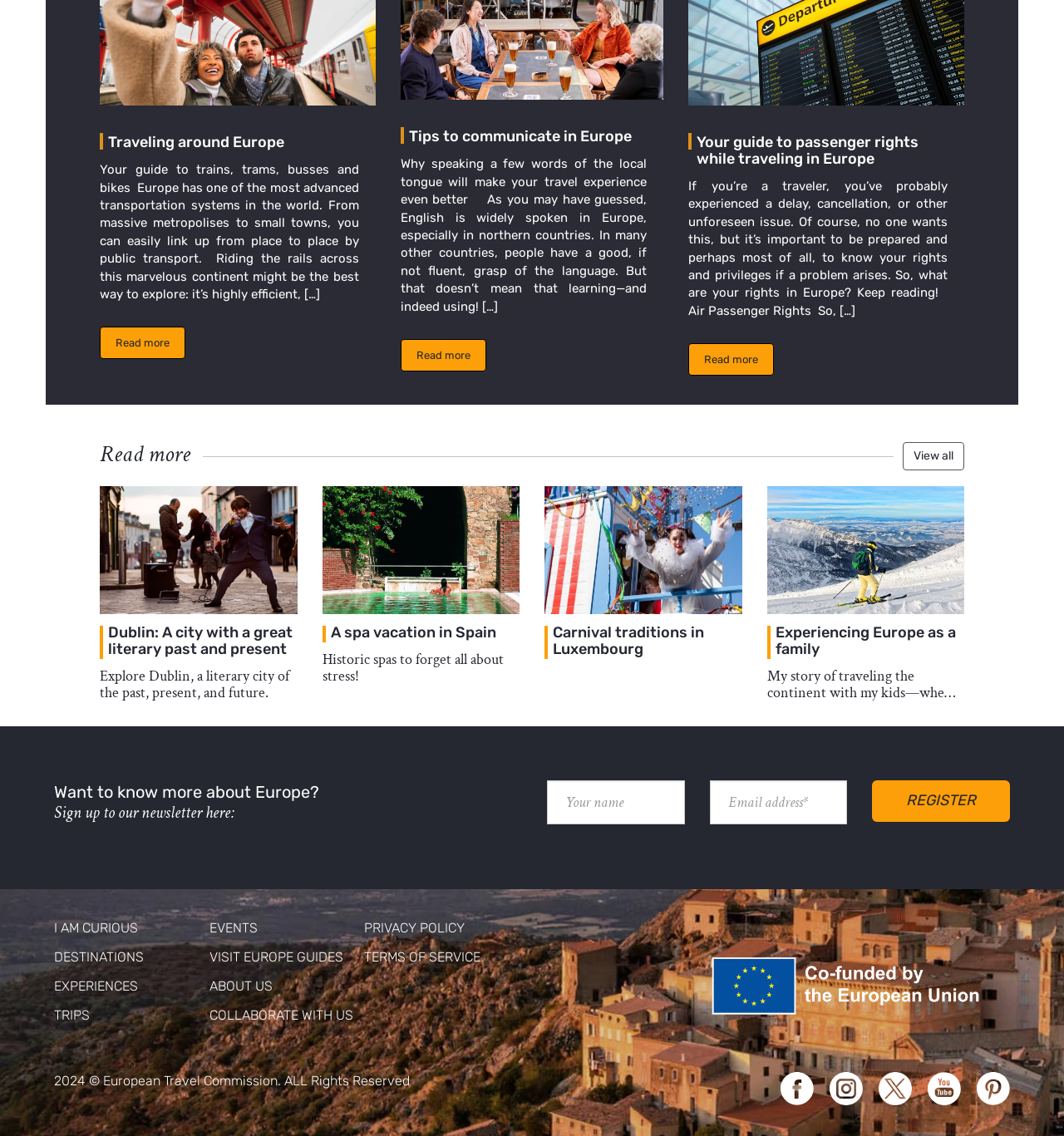Given the content of the image, can you provide a detailed answer to the question?
What is the function of the 'Sign up to our newsletter' section?

The 'Sign up to our newsletter' section allows users to enter their name and email address to subscribe to a newsletter, likely to receive updates and information on traveling in Europe.